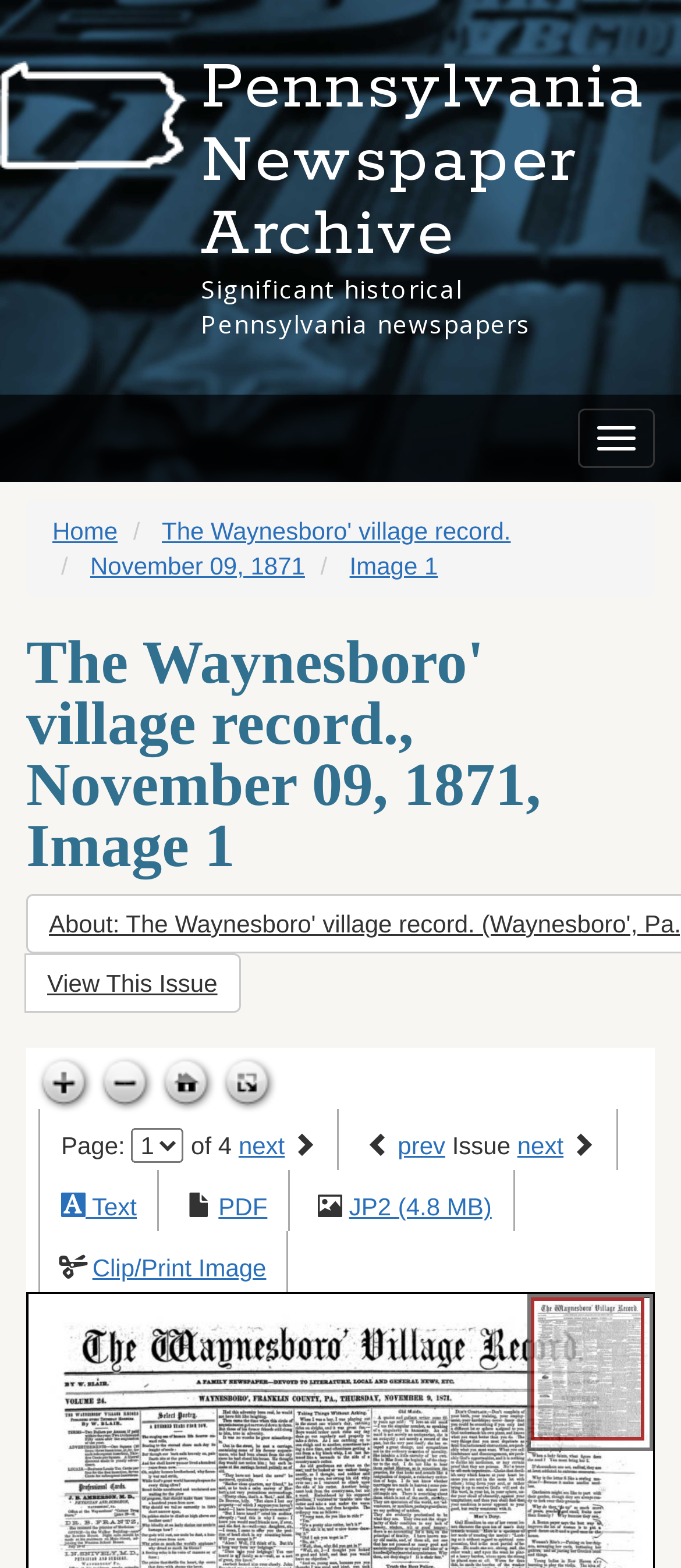Please find and report the bounding box coordinates of the element to click in order to perform the following action: "Toggle navigation". The coordinates should be expressed as four float numbers between 0 and 1, in the format [left, top, right, bottom].

[0.849, 0.261, 0.962, 0.298]